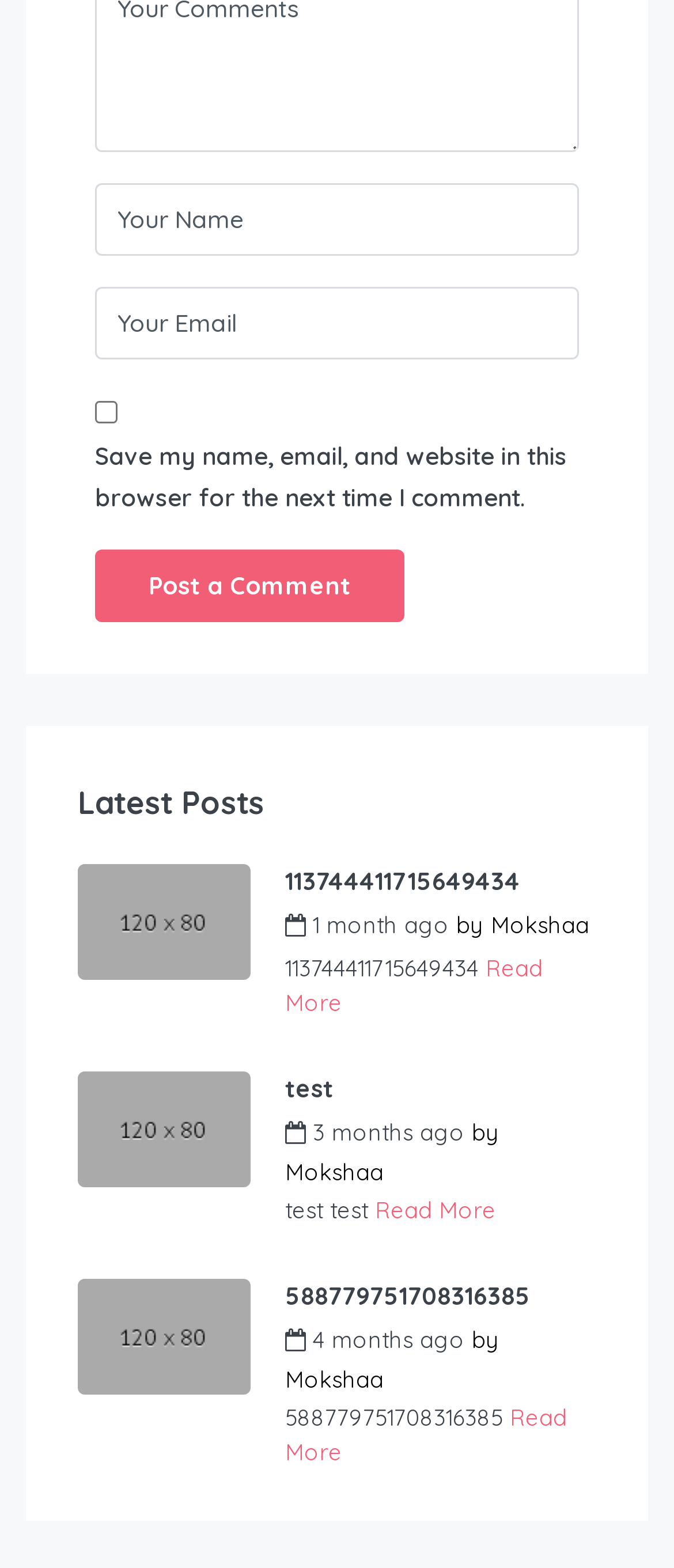What is the purpose of the checkbox?
Based on the image, provide your answer in one word or phrase.

Save comment info